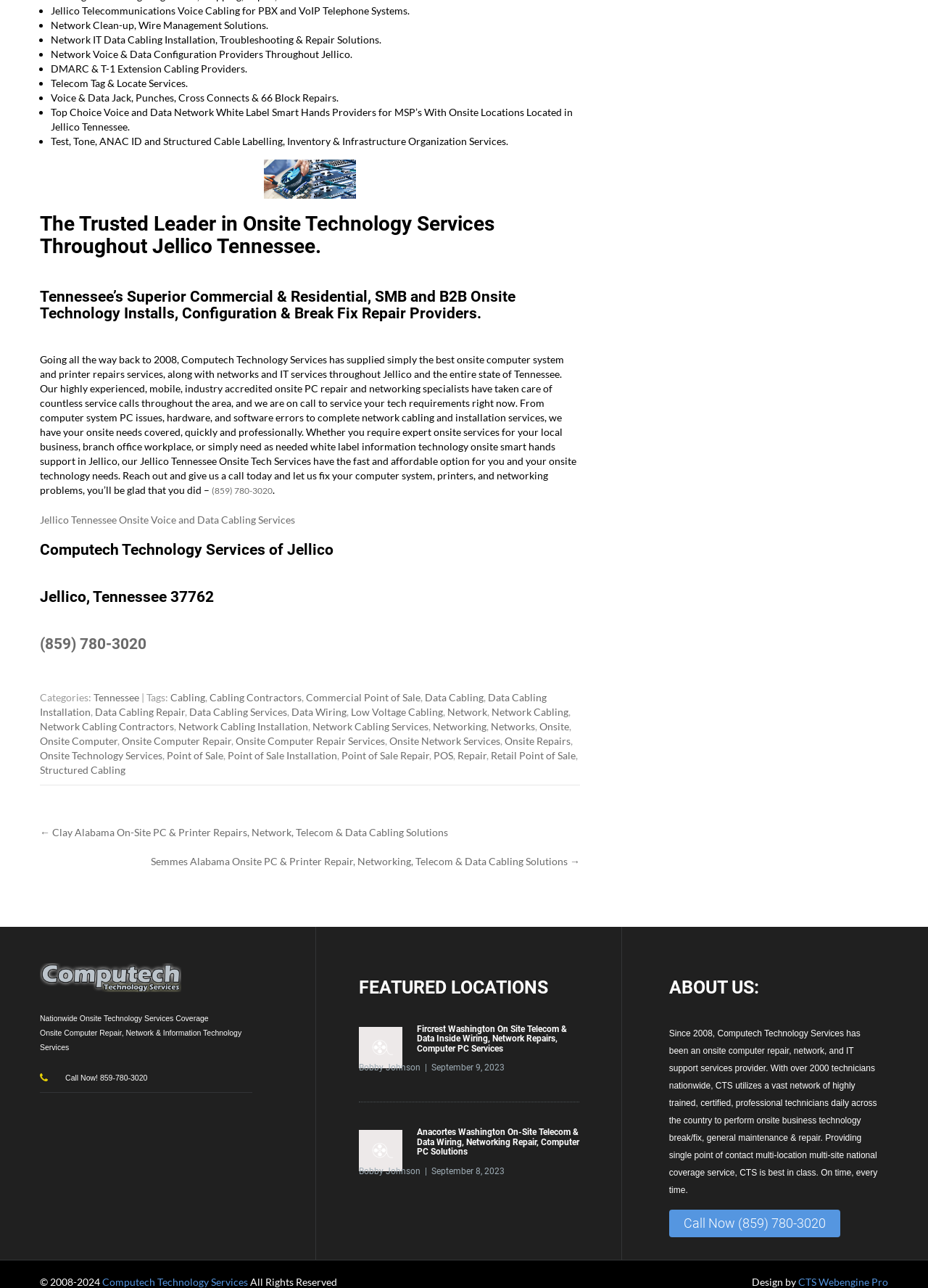Provide a one-word or short-phrase answer to the question:
What type of cabling services does the company offer?

Data and voice cabling